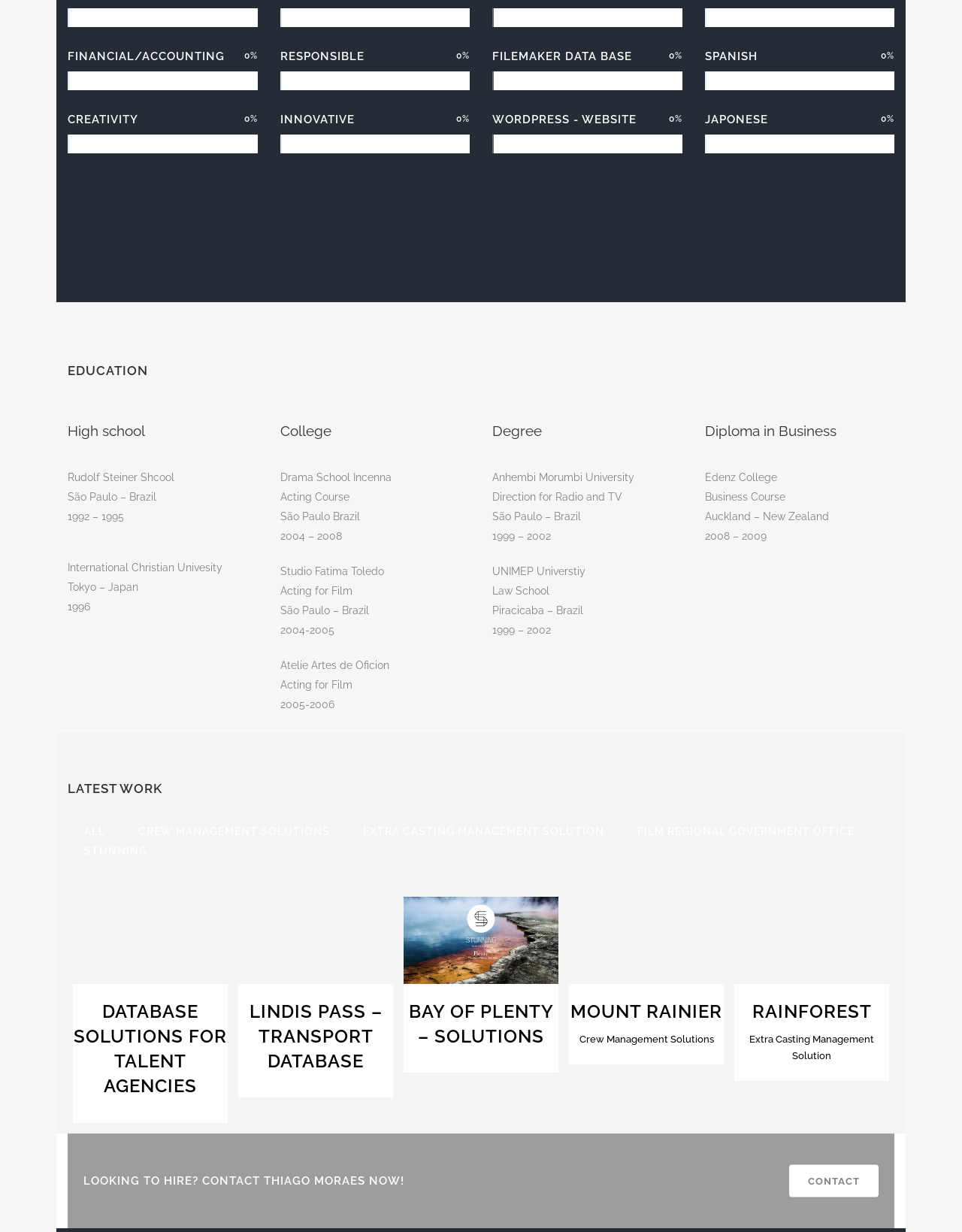What is the person's work experience related to?
Using the image as a reference, answer the question with a short word or phrase.

Film, database solutions